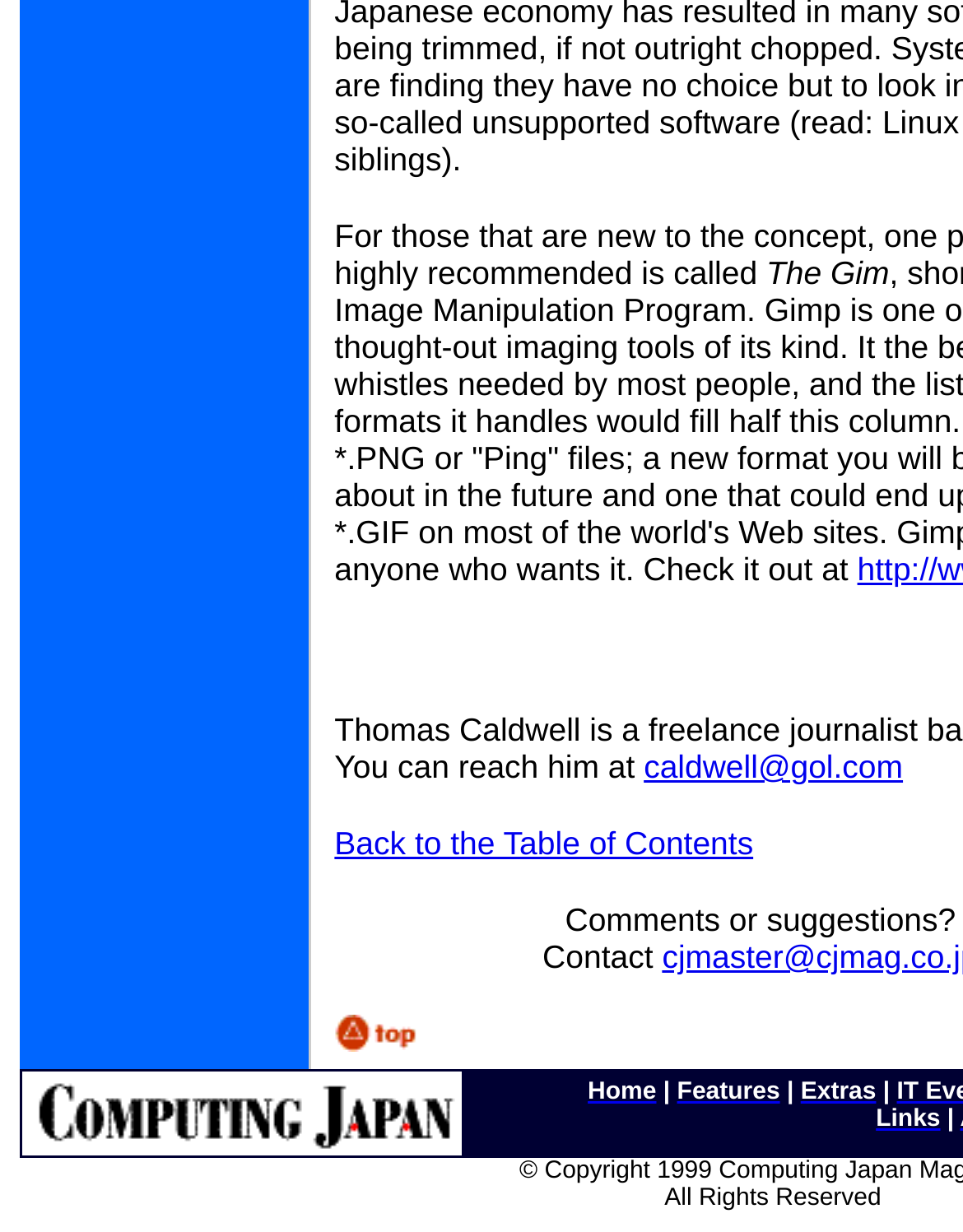Specify the bounding box coordinates of the element's region that should be clicked to achieve the following instruction: "Contact the author". The bounding box coordinates consist of four float numbers between 0 and 1, in the format [left, top, right, bottom].

[0.563, 0.762, 0.688, 0.792]